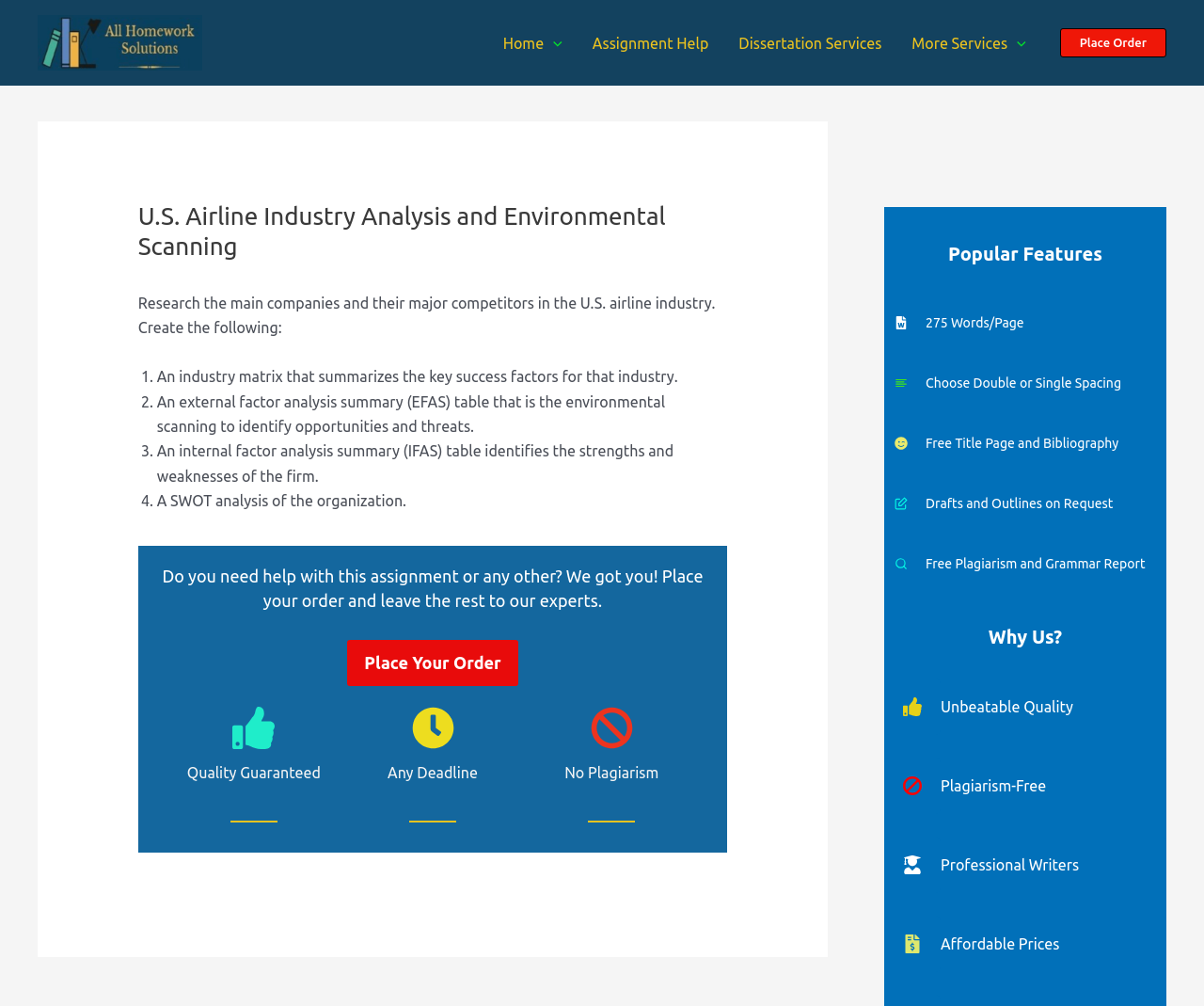Locate the bounding box of the UI element with the following description: "Assignment Help".

[0.479, 0.014, 0.601, 0.071]